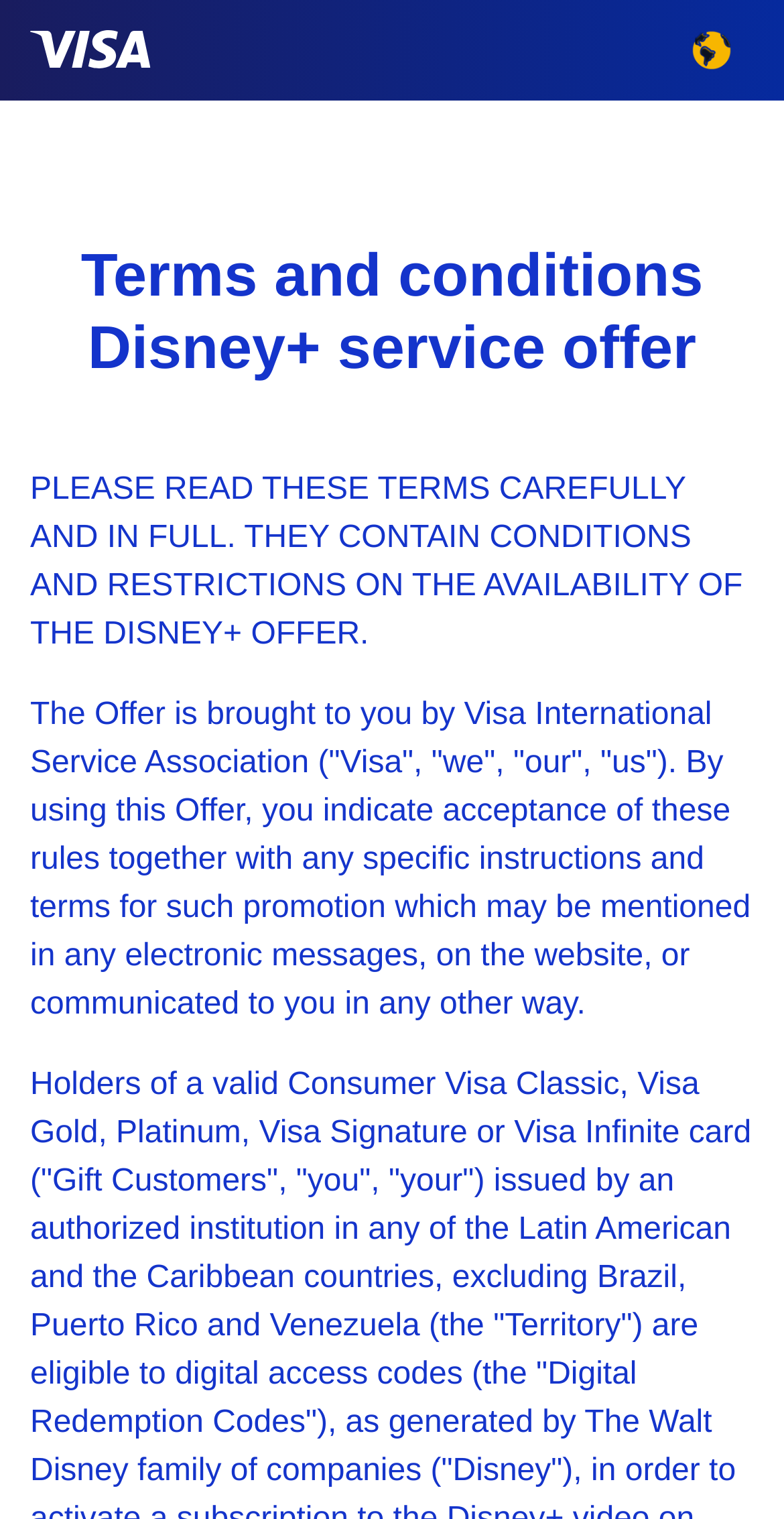Use one word or a short phrase to answer the question provided: 
How many months of Disney+ can be redeemed for free?

4 months